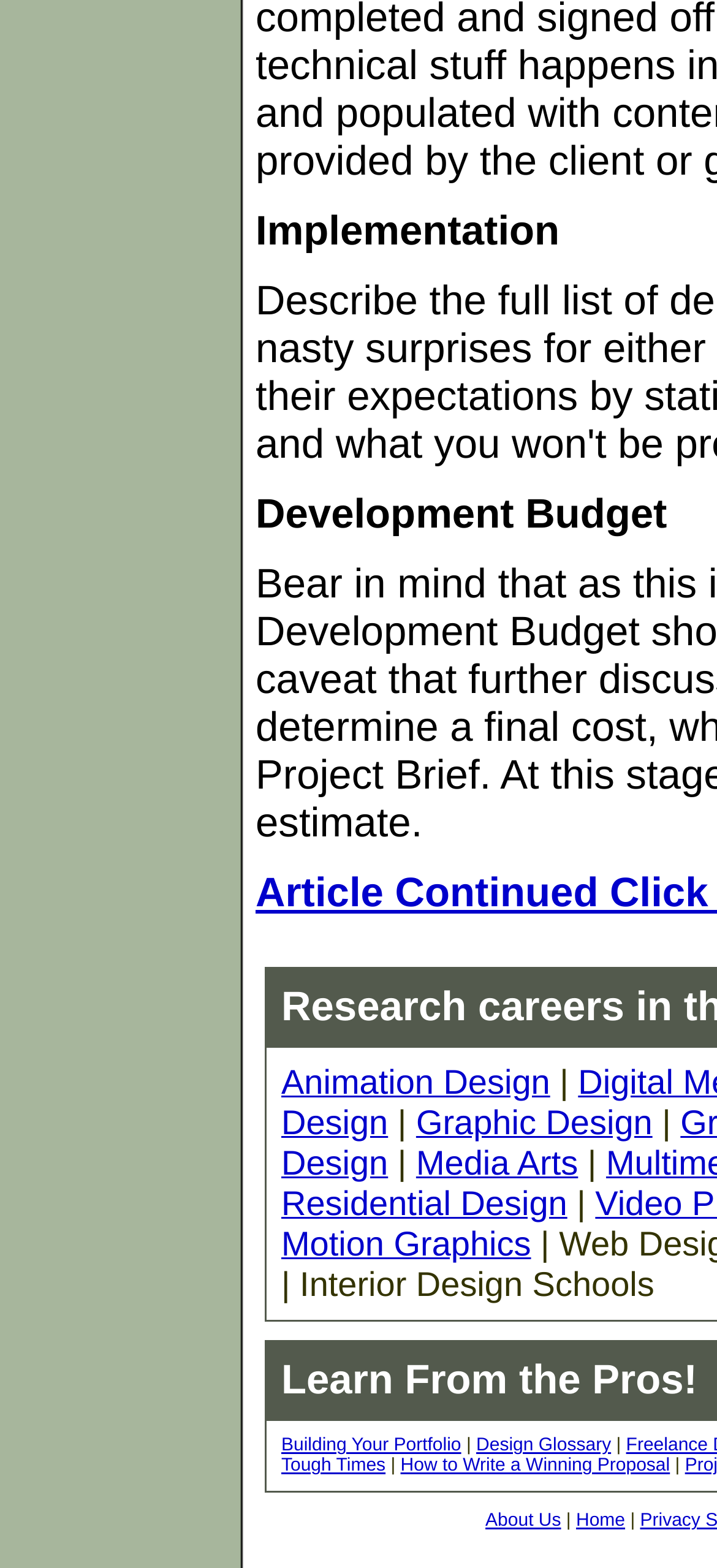What is the first design category?
Please provide a detailed answer to the question.

The first design category is Animation Design, which is indicated by the link 'Animation Design' located at the top-left of the webpage, with a bounding box of [0.392, 0.678, 0.767, 0.702].